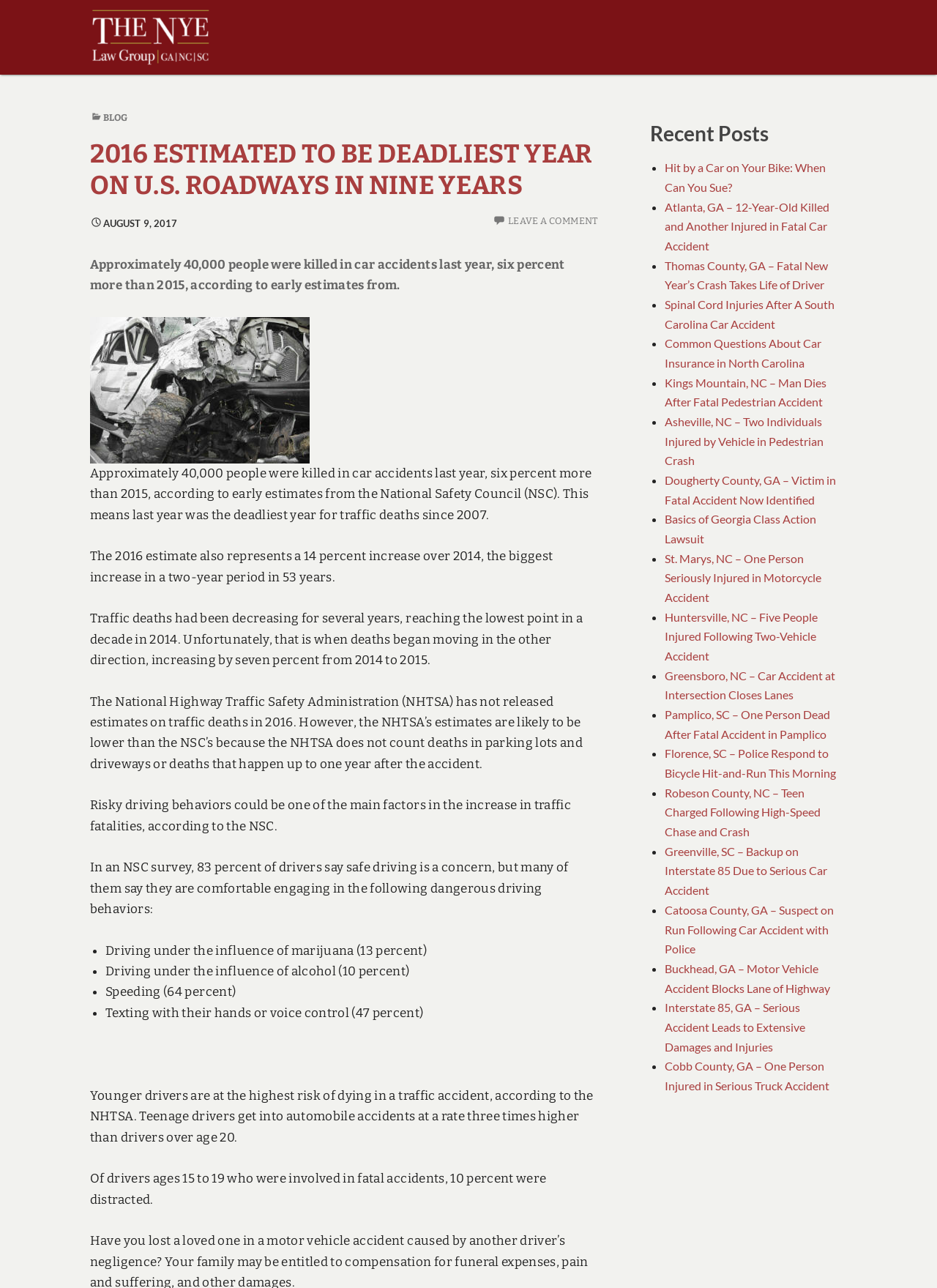What is the age range of drivers who get into automobile accidents at a rate three times higher than drivers over age 20?
Answer the question with as much detail as you can, using the image as a reference.

According to the article, 'Younger drivers are at the highest risk of dying in a traffic accident, according to the NHTSA. Teenage drivers get into automobile accidents at a rate three times higher than drivers over age 20.' This information is found in the section discussing younger drivers.